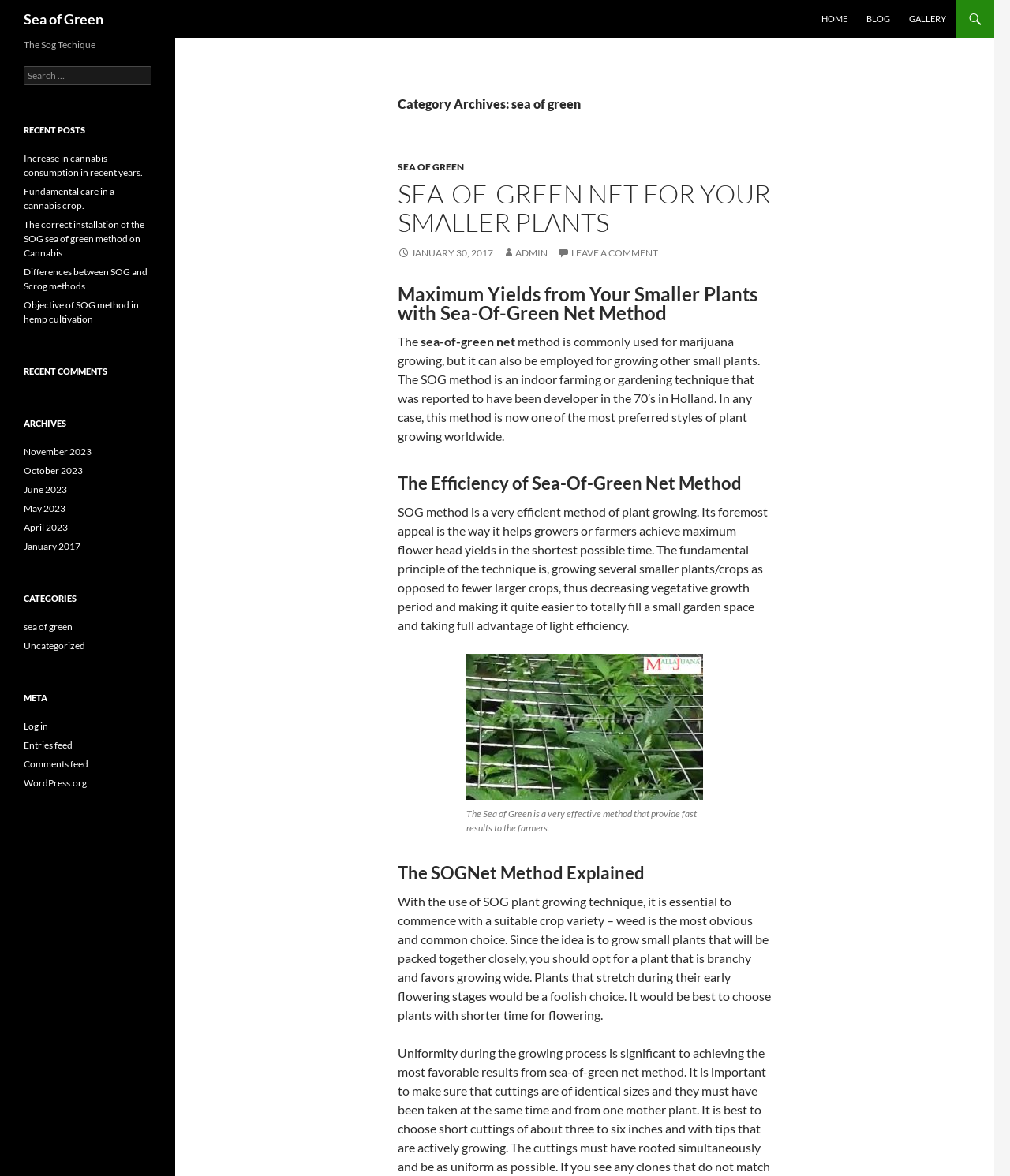Please give a succinct answer to the question in one word or phrase:
What type of plants is the SOG method commonly used for?

Marijuana